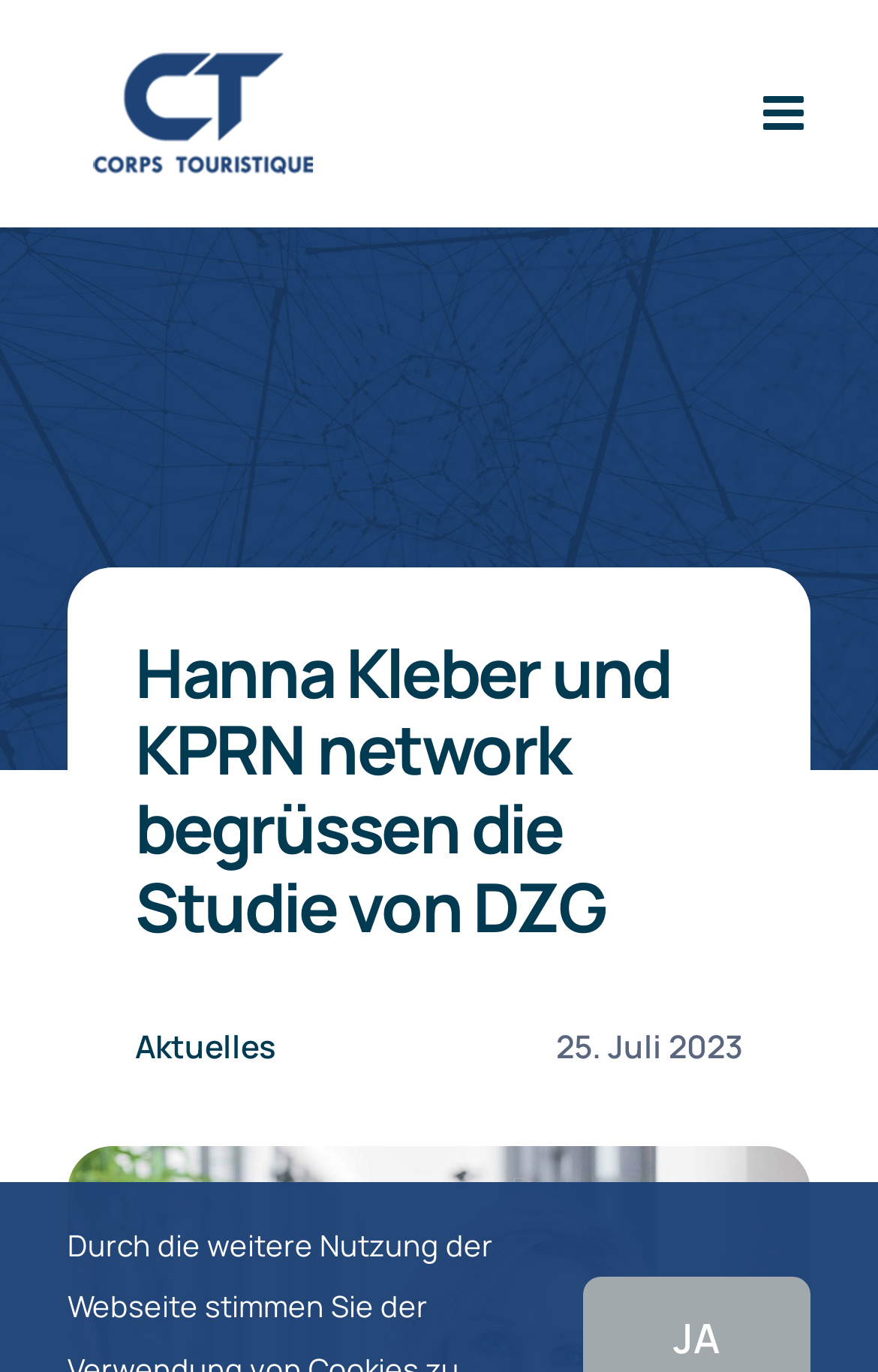Find and extract the text of the primary heading on the webpage.

Hanna Kleber und KPRN network begrüssen die Studie von DZG